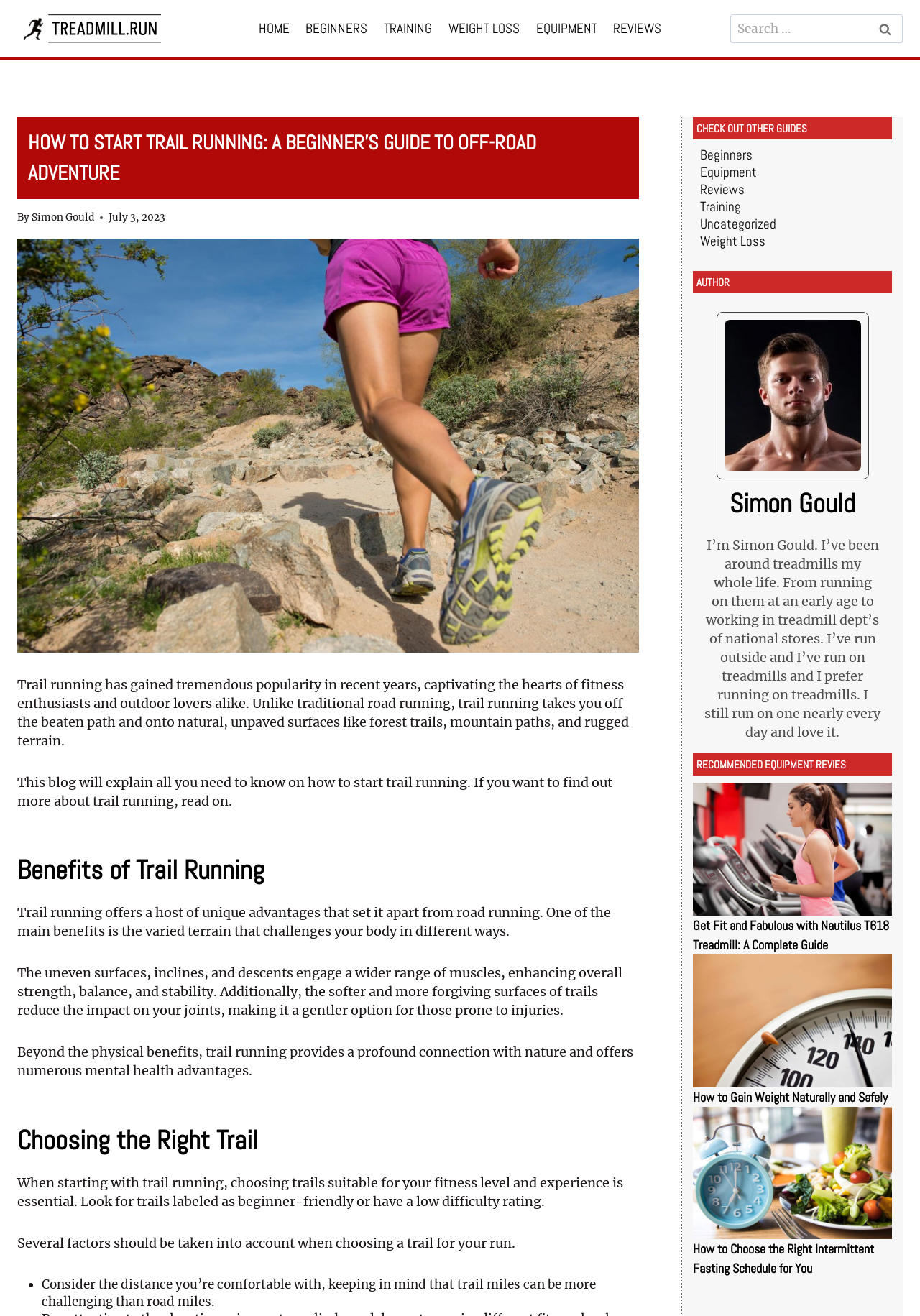Identify the bounding box coordinates of the element to click to follow this instruction: 'Check out the guide on 'How to Gain Weight Naturally and Safely''. Ensure the coordinates are four float values between 0 and 1, provided as [left, top, right, bottom].

[0.753, 0.827, 0.965, 0.84]